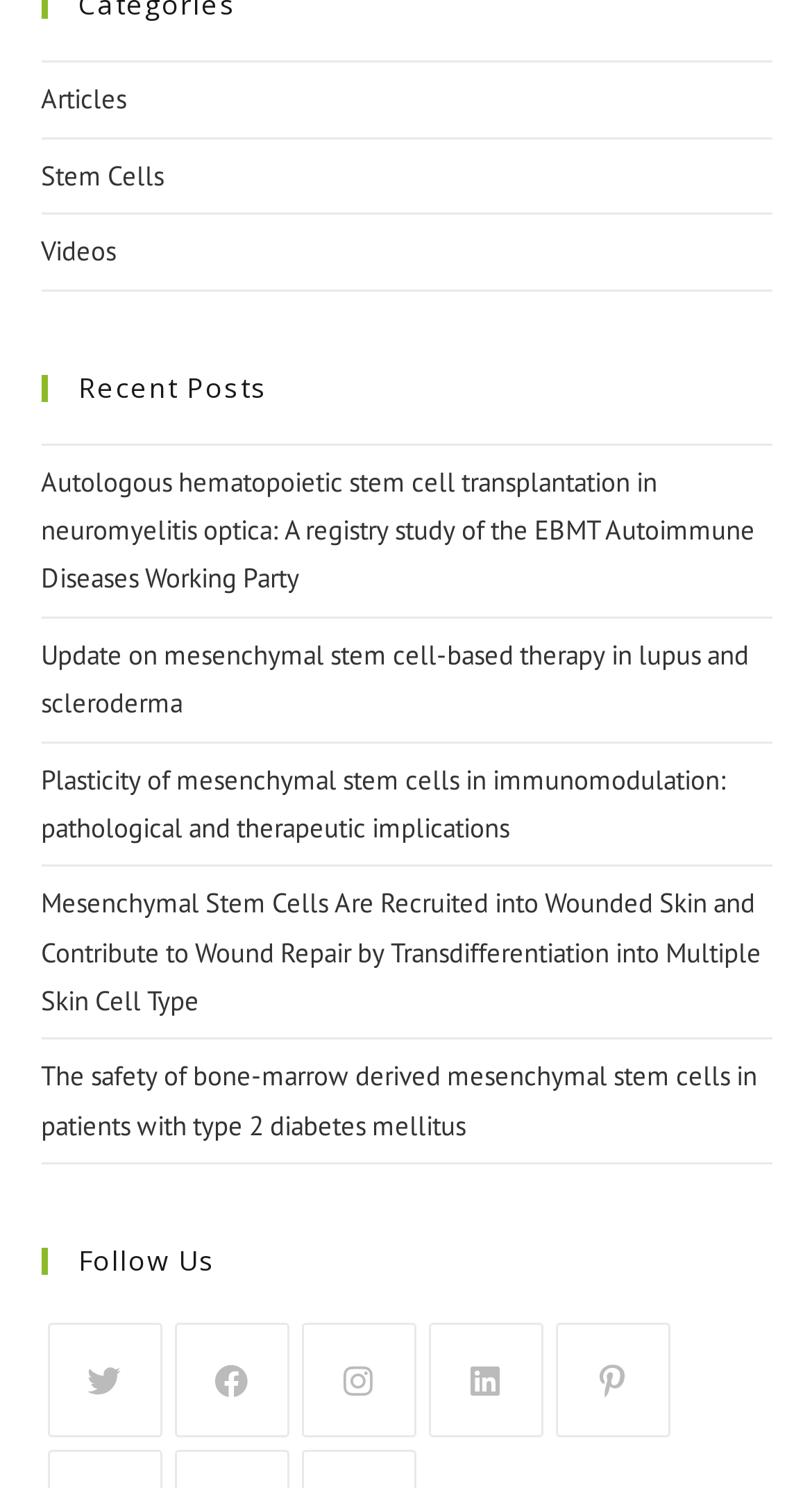Can you specify the bounding box coordinates for the region that should be clicked to fulfill this instruction: "Explore Recent Posts".

[0.05, 0.251, 0.95, 0.27]